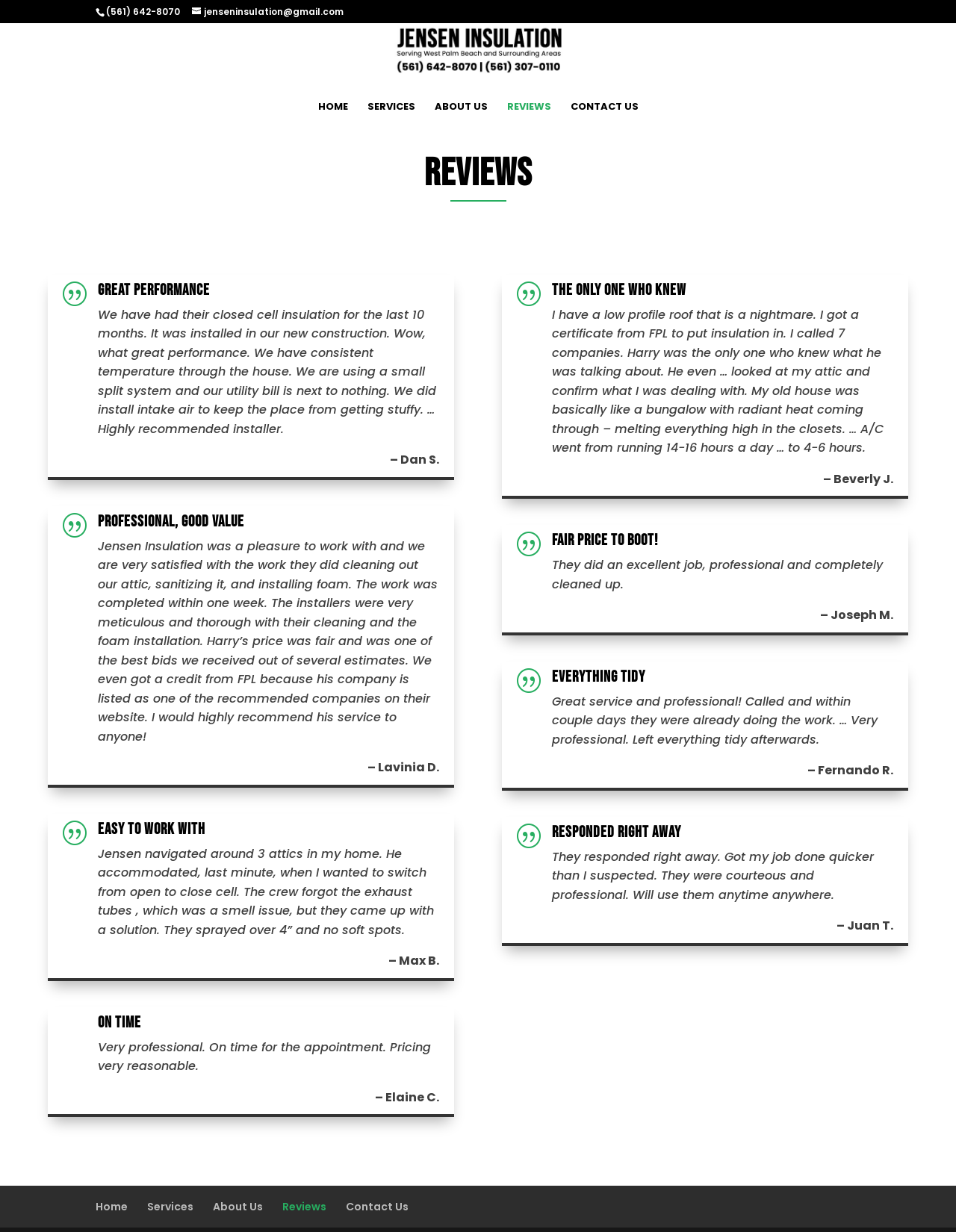Determine the bounding box coordinates of the UI element described by: "Contact Us".

None